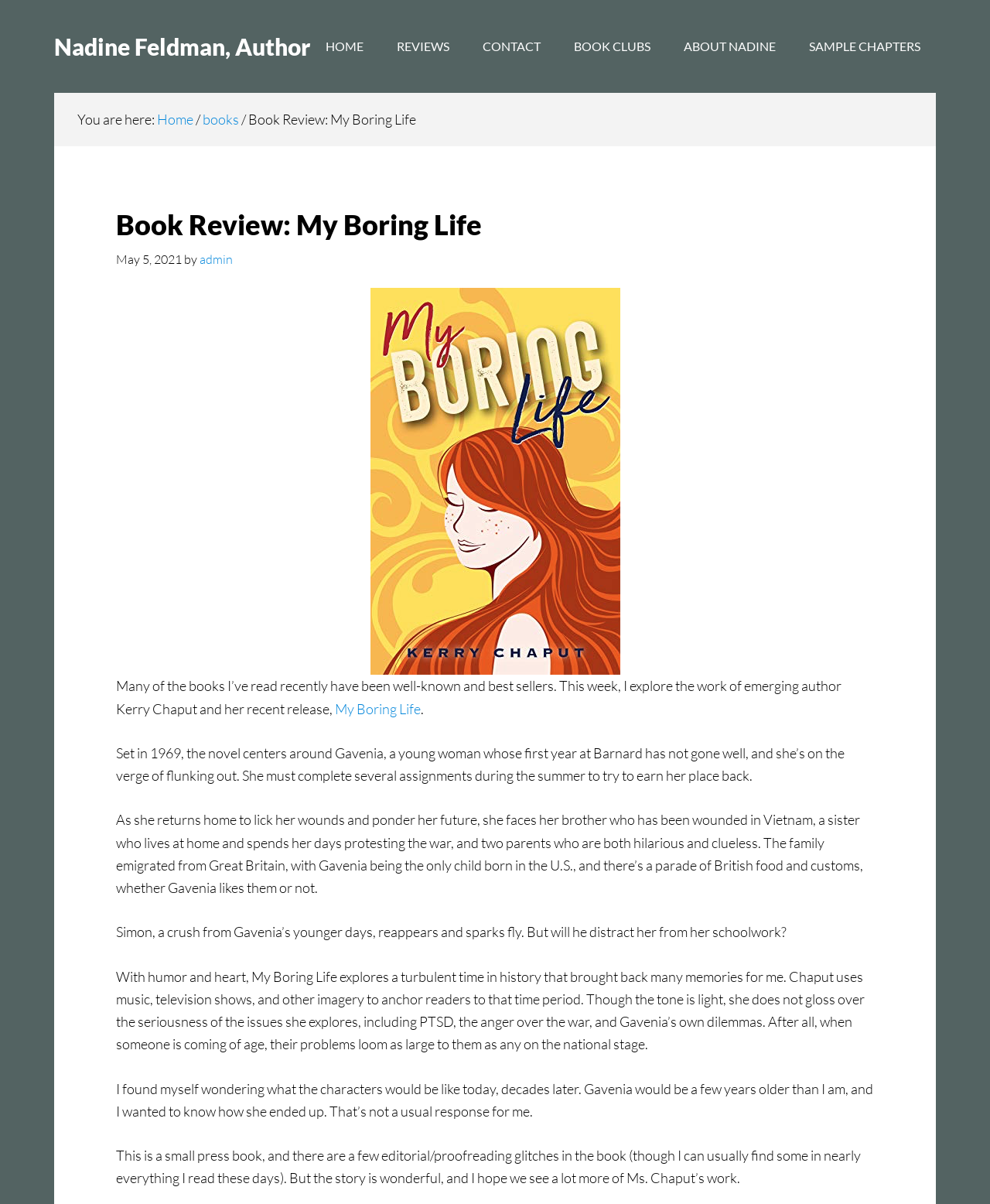Locate the bounding box of the UI element with the following description: "books".

[0.205, 0.092, 0.241, 0.106]